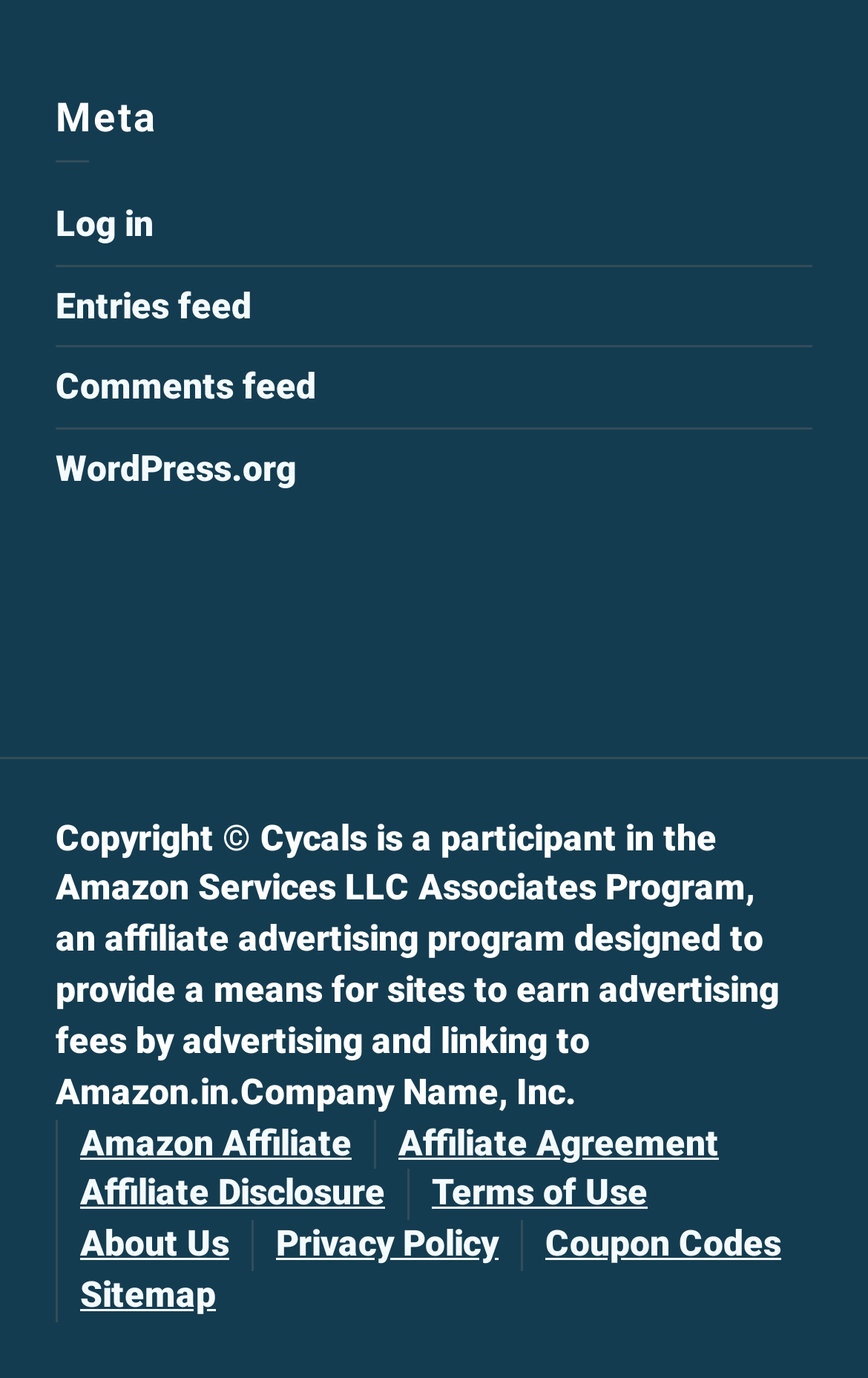How many links are there in the footer section?
Analyze the screenshot and provide a detailed answer to the question.

I counted the number of link elements in the lower part of the webpage, starting from 'Amazon Affiliate' to 'Sitemap'. There are 9 links in total.